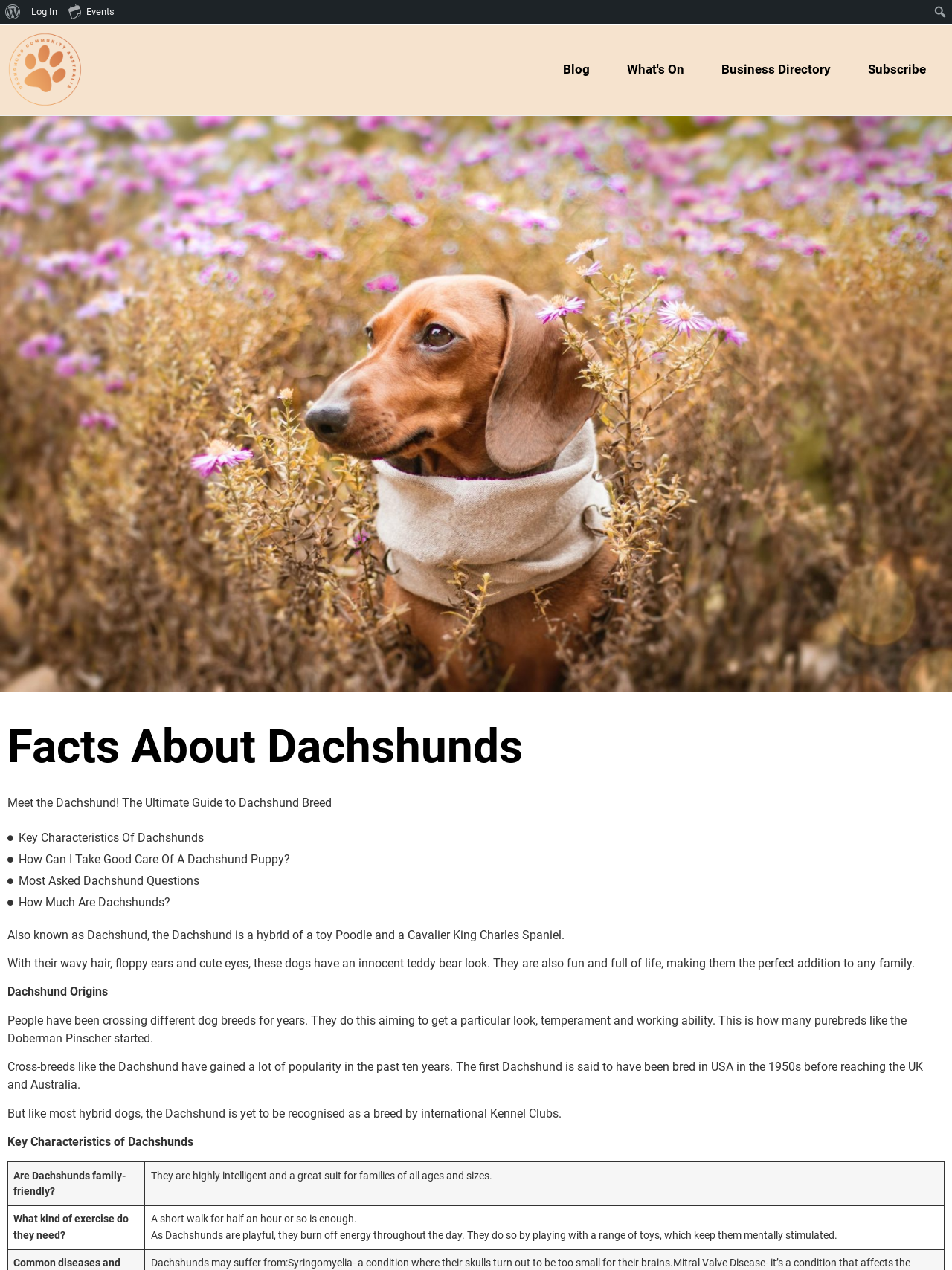Please examine the image and answer the question with a detailed explanation:
Are Dachshunds family-friendly?

I found the answer by looking at the gridcell element with the question 'Are Dachshunds family-friendly?' and the corresponding answer 'They are highly intelligent and a great suit for families of all ages and sizes.' which suggests that Dachshunds are suitable for families.